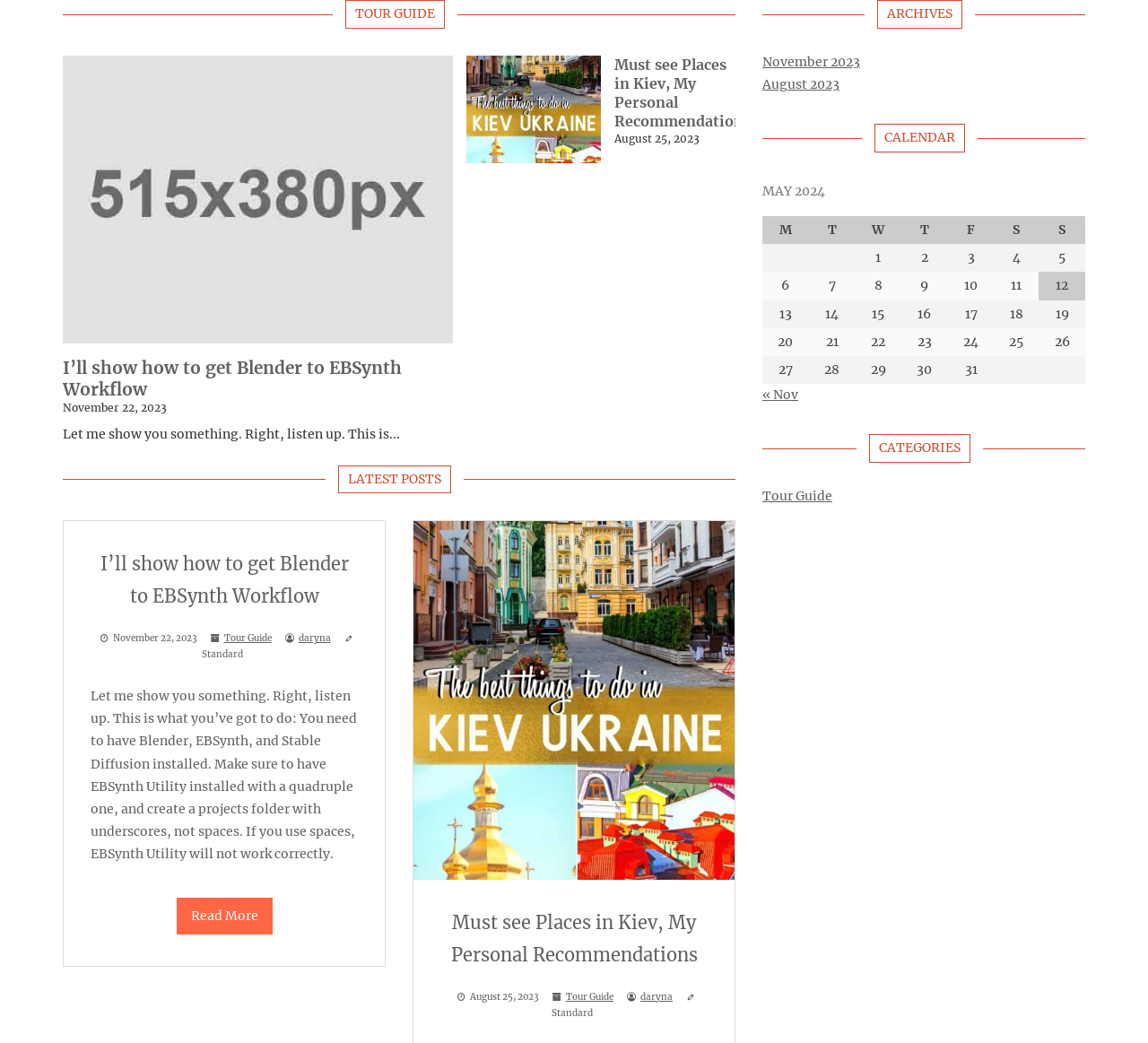Based on the image, provide a detailed response to the question:
How many posts are listed under LATEST POSTS?

To find the number of posts under LATEST POSTS, I looked for the heading element with text 'LATEST POSTS' and then counted the number of link elements with text that are siblings of this heading element. There are two such link elements, so there are 2 posts listed under LATEST POSTS.